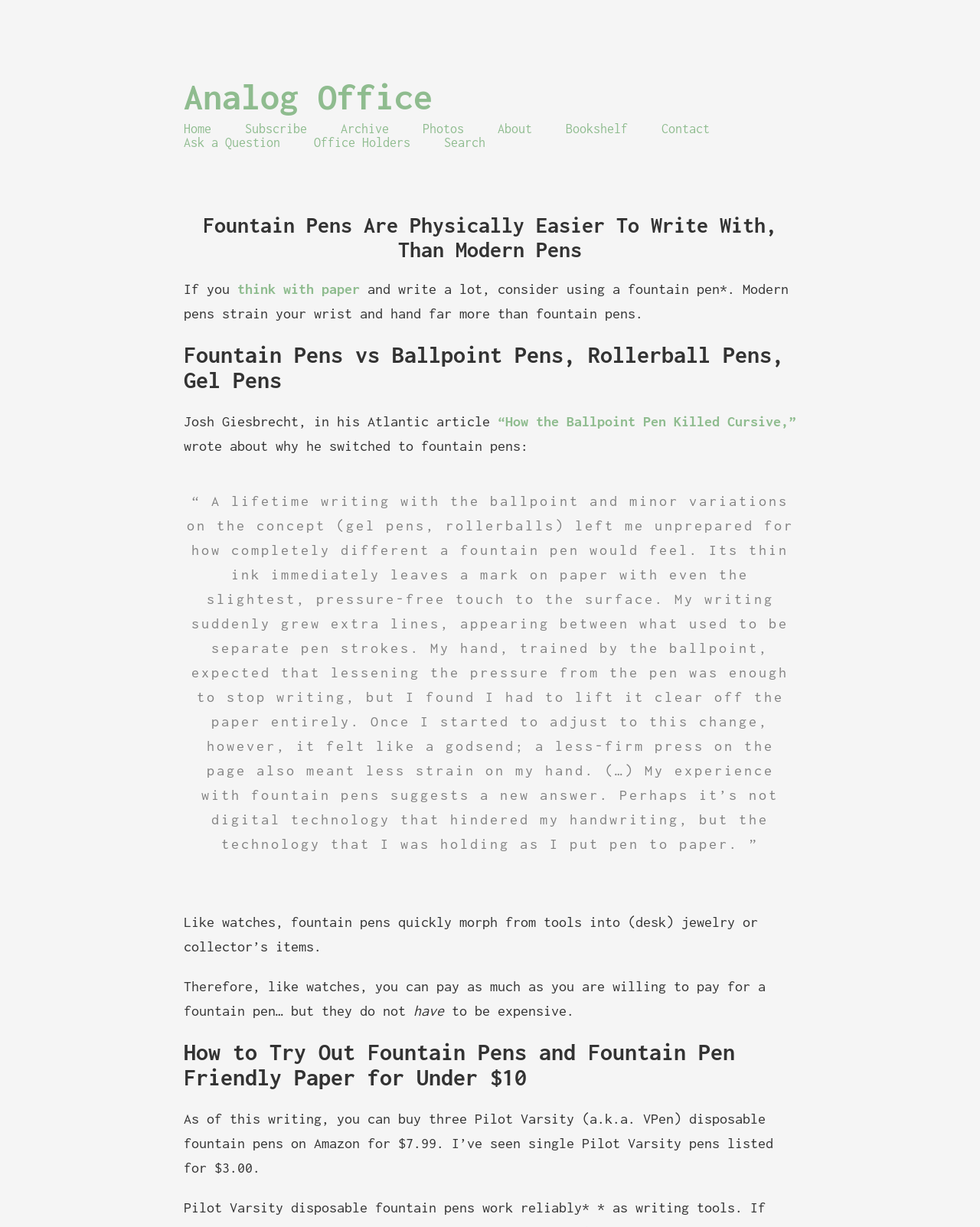Answer the question below with a single word or a brief phrase: 
Who wrote about switching to fountain pens?

Josh Giesbrecht